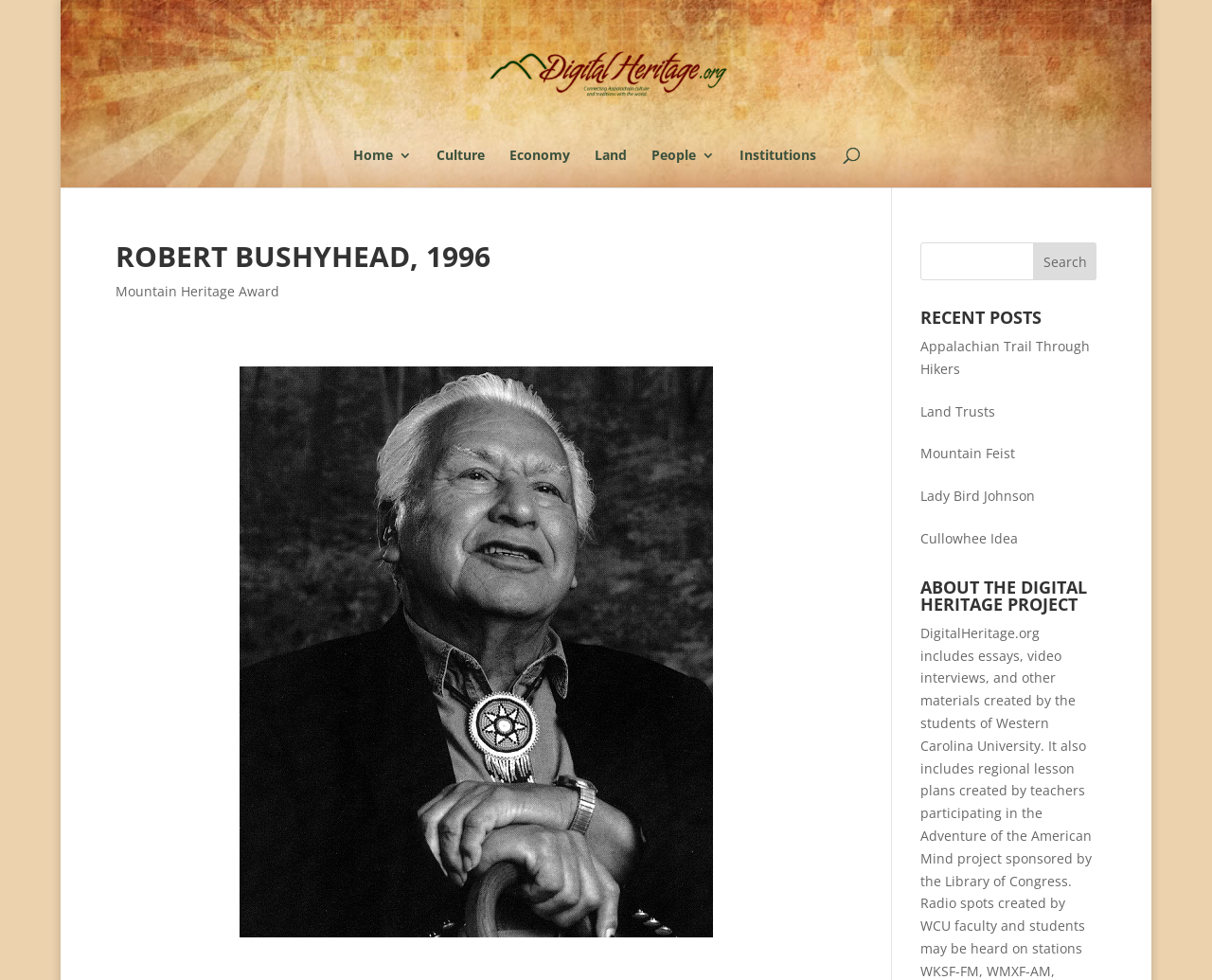Offer a meticulous description of the webpage's structure and content.

The webpage is about the Digital Heritage project, with a focus on Robert Bushyhead, a recipient of the Mountain Heritage Award in 1996. At the top, there is a logo image of Digital Heritage, accompanied by a link to the same. Below this, there is a navigation menu with links to various sections, including Home, Culture, Economy, Land, People, and Institutions.

The main content area is divided into two sections. On the left, there is a heading with the title "ROBERT BUSHYHEAD, 1996" followed by a link to the Mountain Heritage Award and a link to Robert Bushyhead's profile, which includes an image of him. On the right, there is a search bar with a text box and a search button.

Below the search bar, there is a section titled "RECENT POSTS" with links to various articles, including "Appalachian Trail Through Hikers", "Land Trusts", "Mountain Feist", "Lady Bird Johnson", and "Cullowhee Idea". At the bottom, there is a heading that introduces the Digital Heritage project, providing some information about it.

Throughout the page, there are a total of 7 links to different sections or articles, 2 images, 1 search bar, and 4 headings that organize the content. The layout is clean, with a clear hierarchy of elements and sufficient whitespace to make the content easy to read.